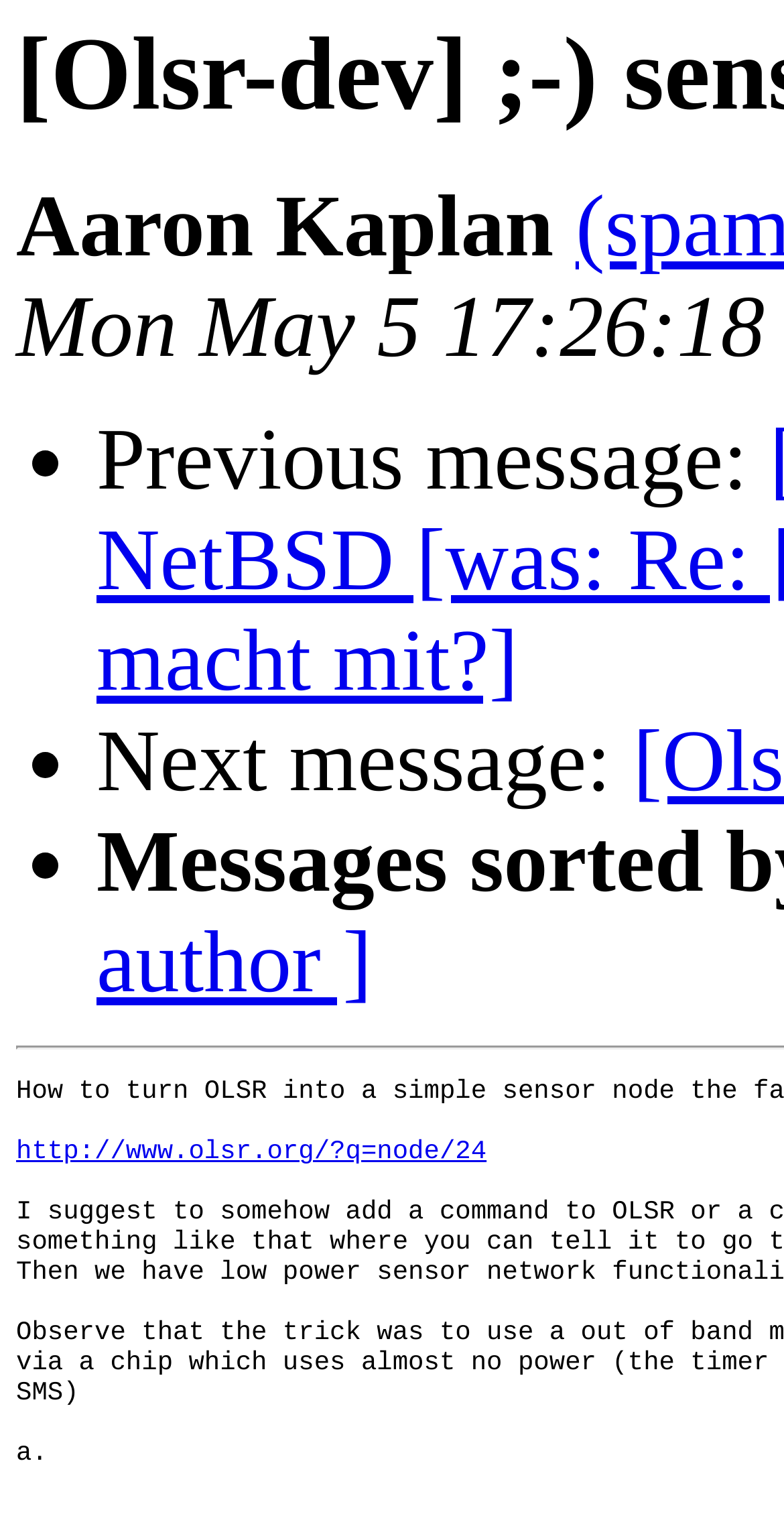Determine the bounding box for the HTML element described here: "http://www.olsr.org/?q=node/24". The coordinates should be given as [left, top, right, bottom] with each number being a float between 0 and 1.

[0.021, 0.751, 0.623, 0.771]